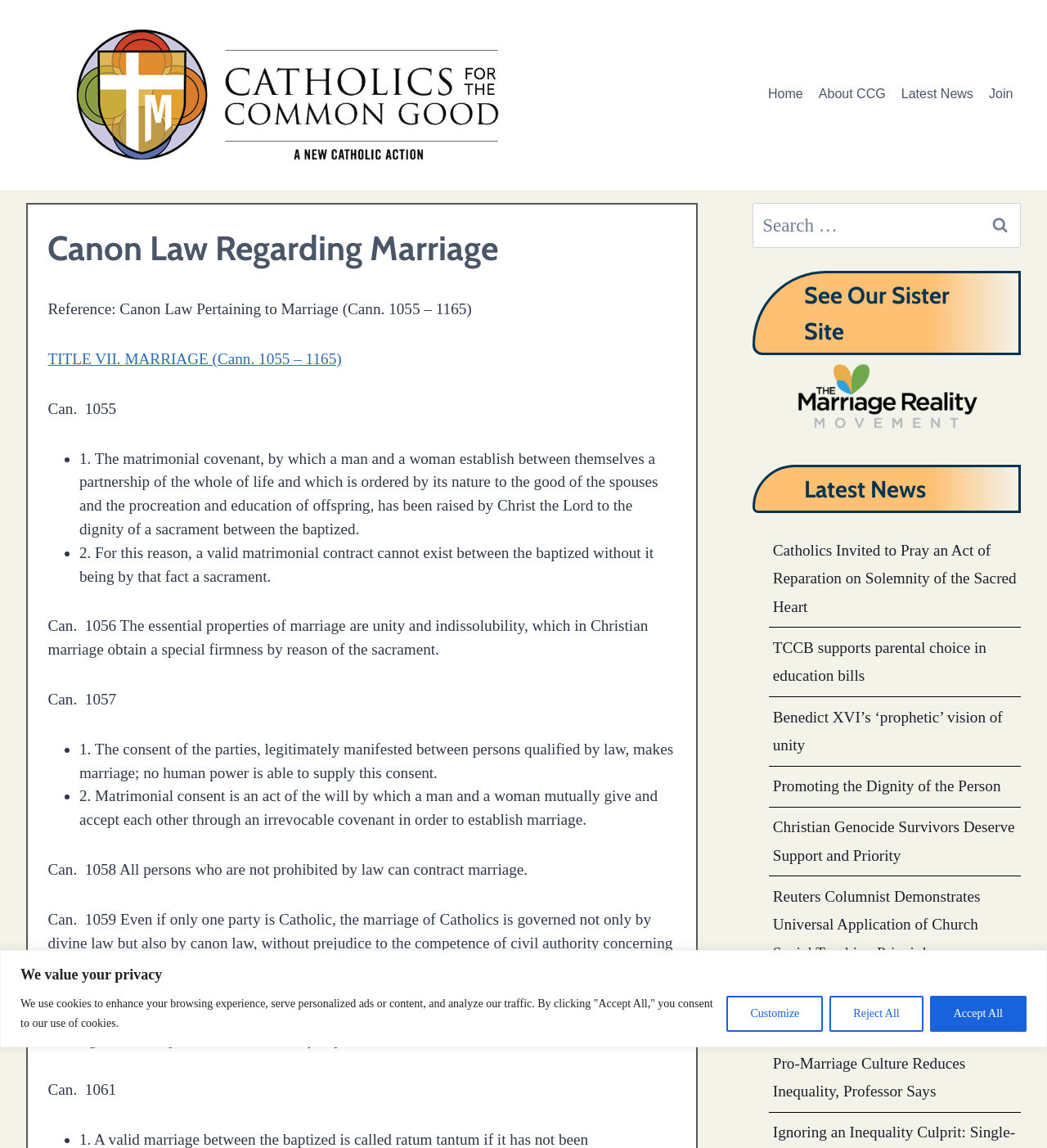Can you find the bounding box coordinates for the element to click on to achieve the instruction: "Click the 'Home' link"?

[0.726, 0.064, 0.774, 0.101]